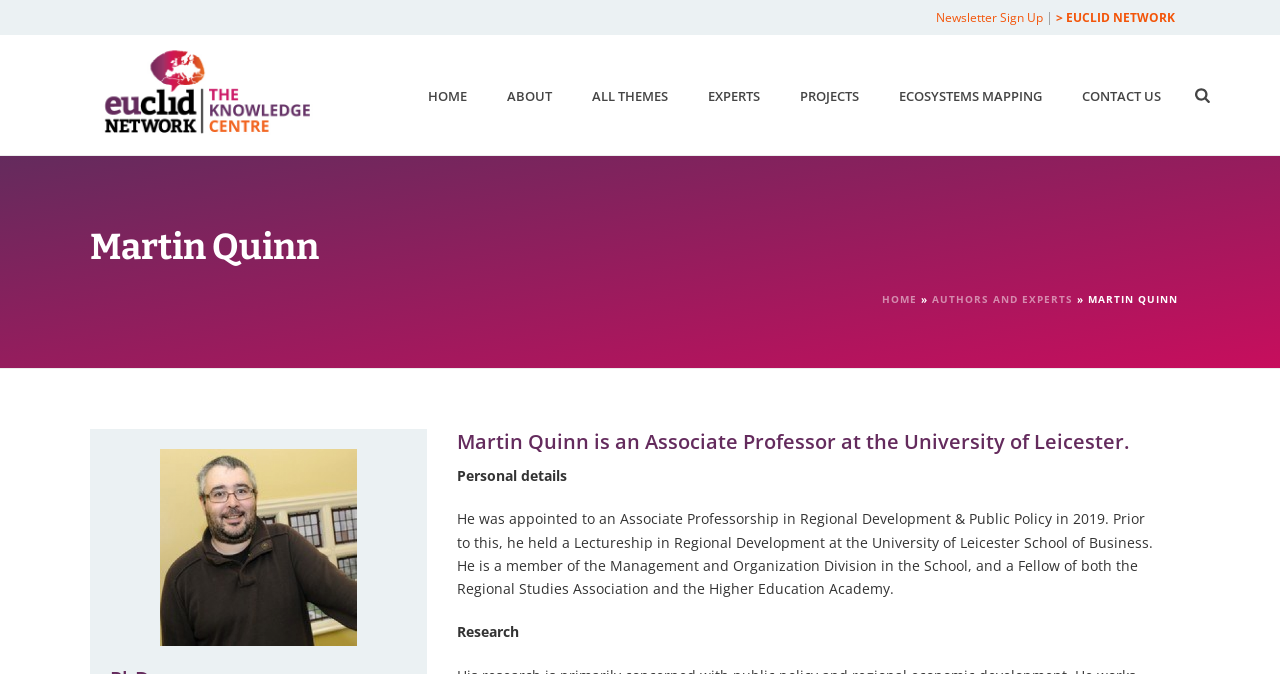Please give a concise answer to this question using a single word or phrase: 
What is Martin Quinn's profession?

Associate Professor